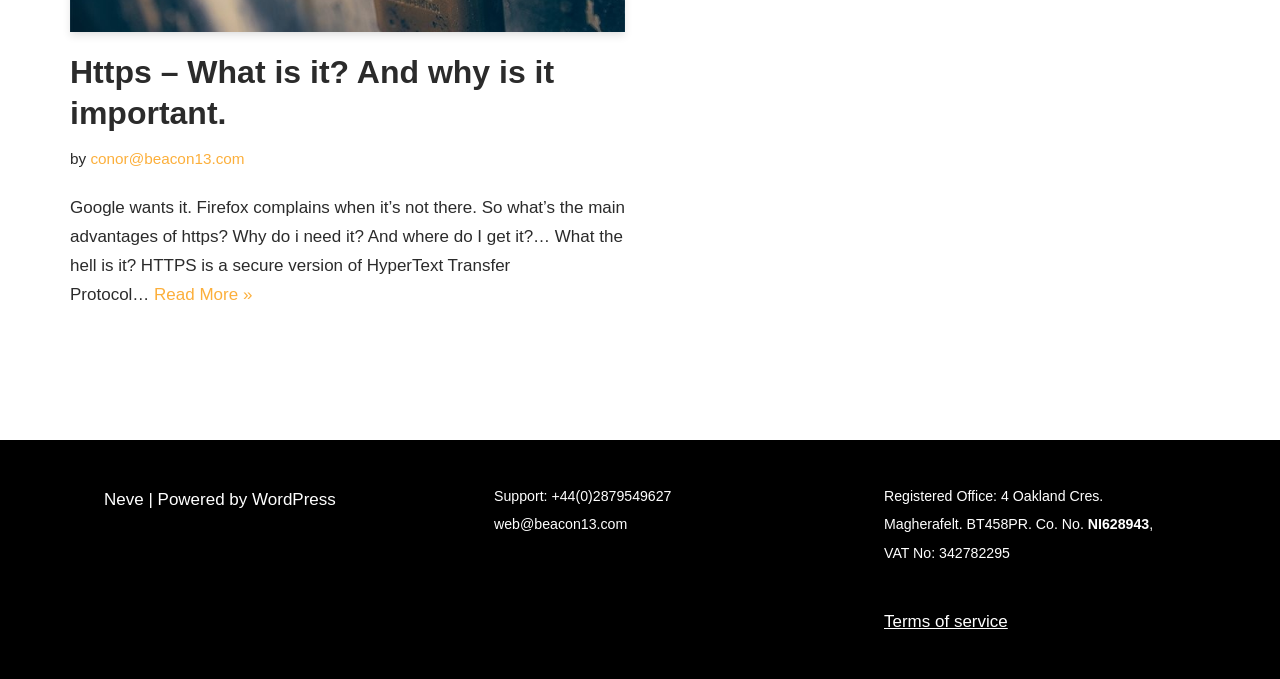Provide the bounding box coordinates of the HTML element described by the text: "WordPress".

[0.197, 0.721, 0.262, 0.749]